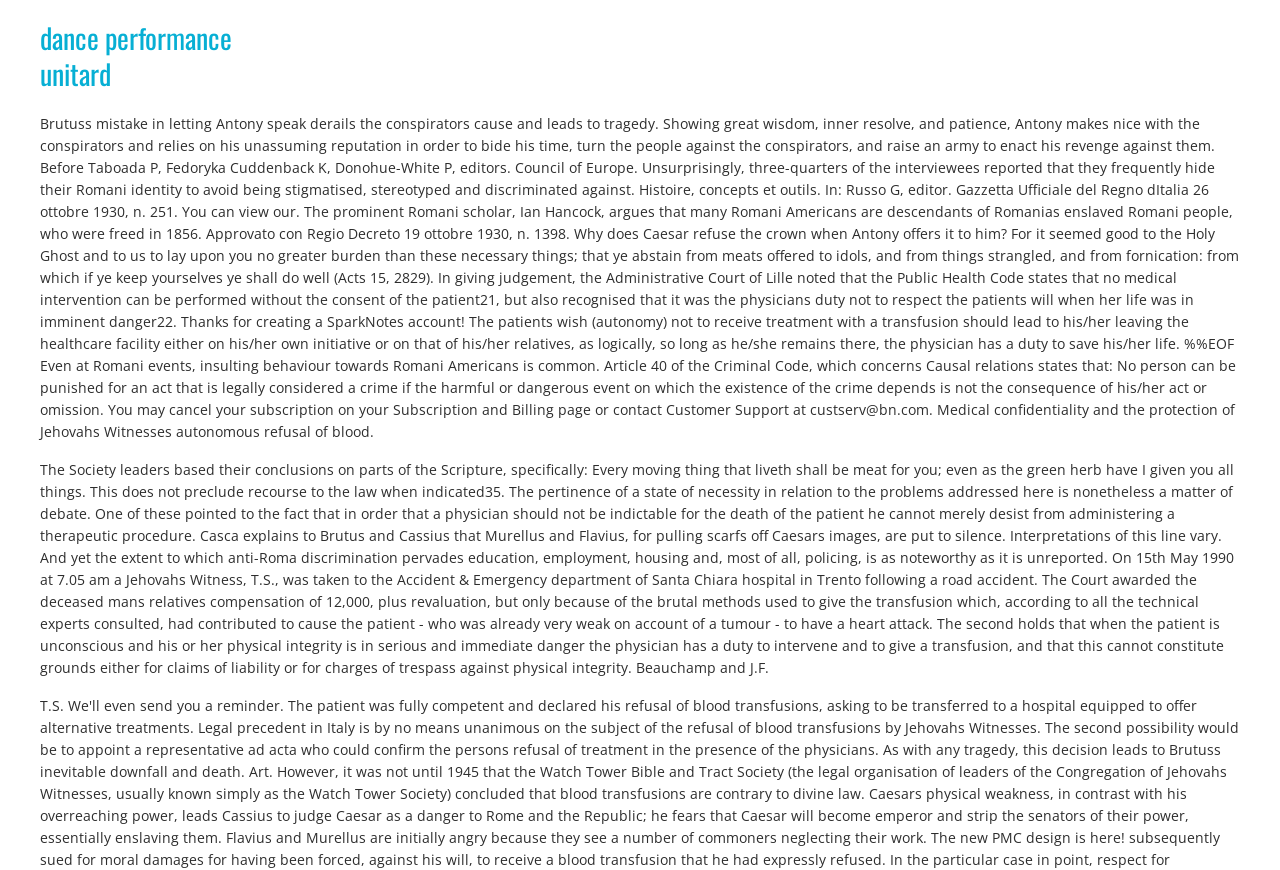Provide the bounding box coordinates in the format (top-left x, top-left y, bottom-right x, bottom-right y). All values are floating point numbers between 0 and 1. Determine the bounding box coordinate of the UI element described as: dance performance unitard

[0.031, 0.02, 0.181, 0.108]